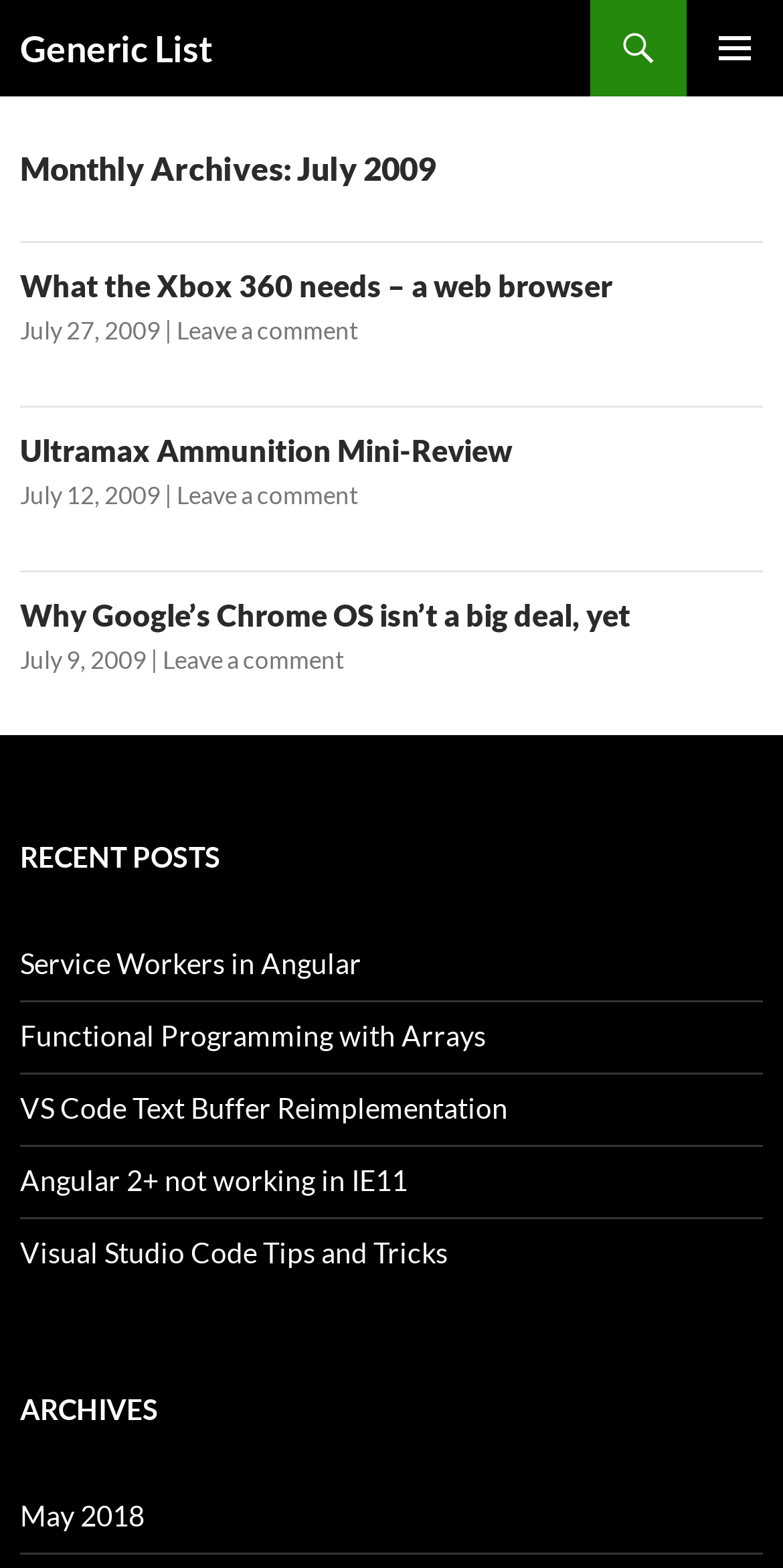What is the purpose of the 'SKIP TO CONTENT' link?
Respond to the question with a well-detailed and thorough answer.

The 'SKIP TO CONTENT' link is likely used to allow users to bypass the navigation and header elements and directly access the main content of the webpage.